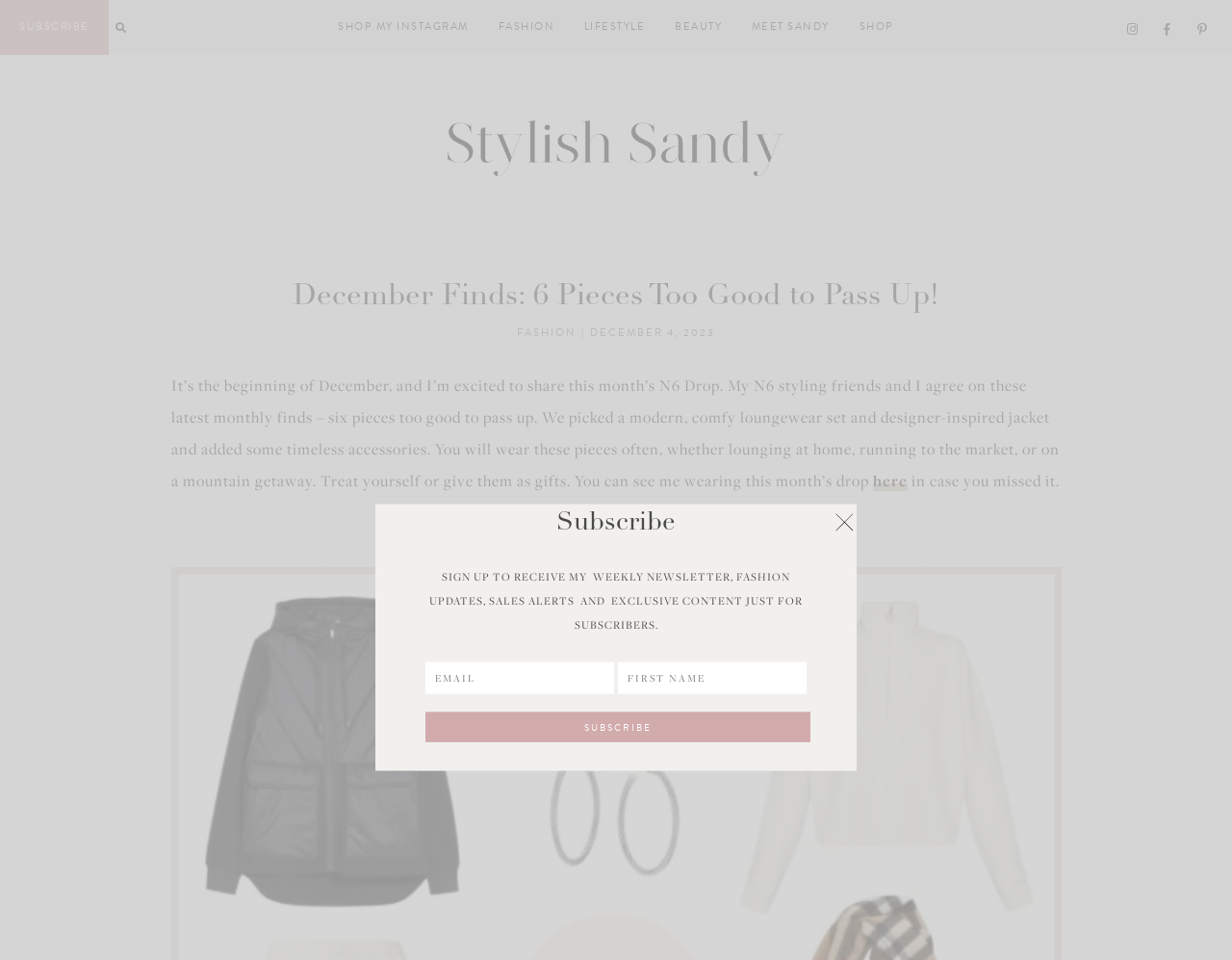What type of products are featured in this month's N6 Drop?
Please use the image to provide a one-word or short phrase answer.

Loungewear set, designer-inspired jacket, and accessories